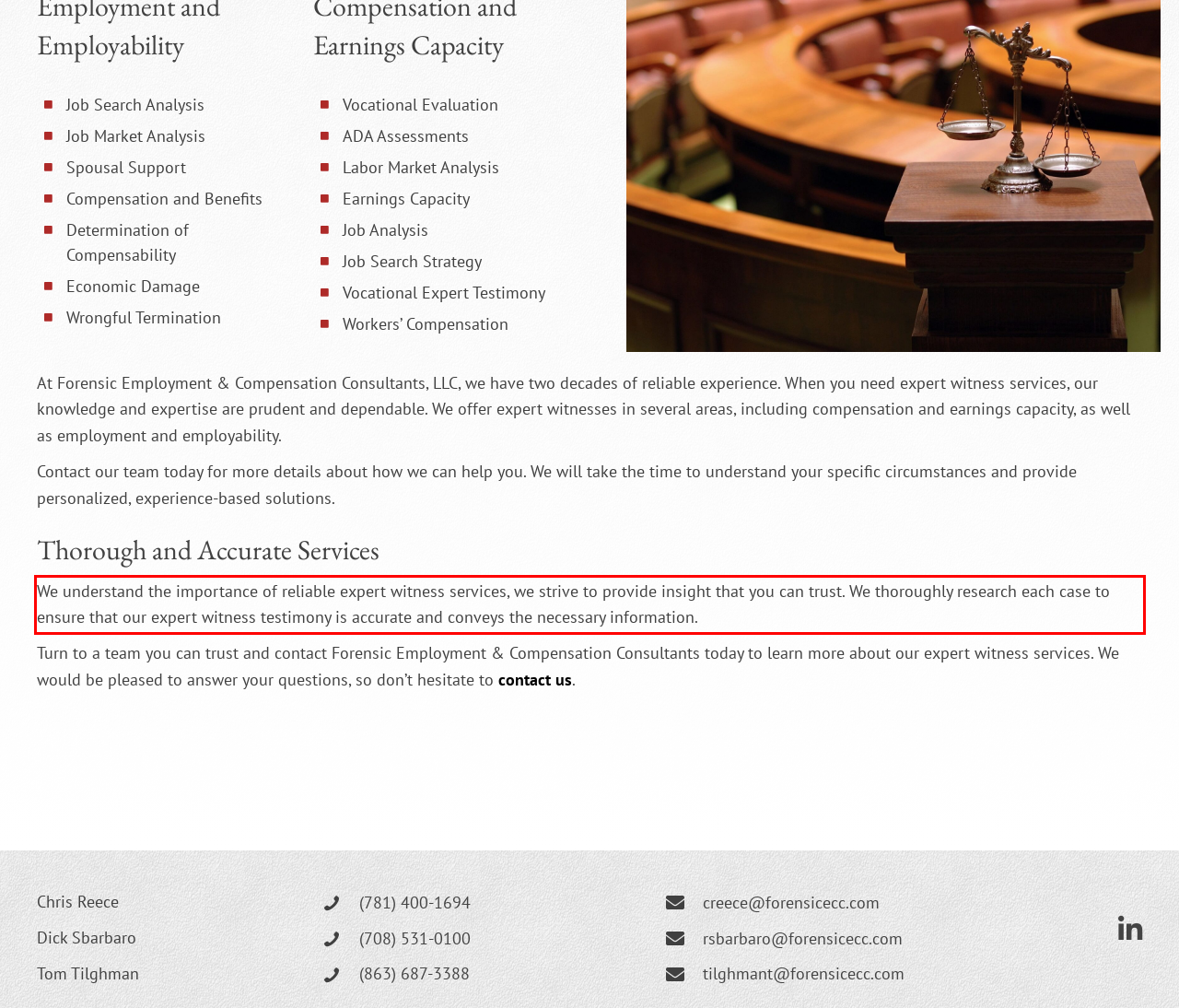Please use OCR to extract the text content from the red bounding box in the provided webpage screenshot.

We understand the importance of reliable expert witness services, we strive to provide insight that you can trust. We thoroughly research each case to ensure that our expert witness testimony is accurate and conveys the necessary information.